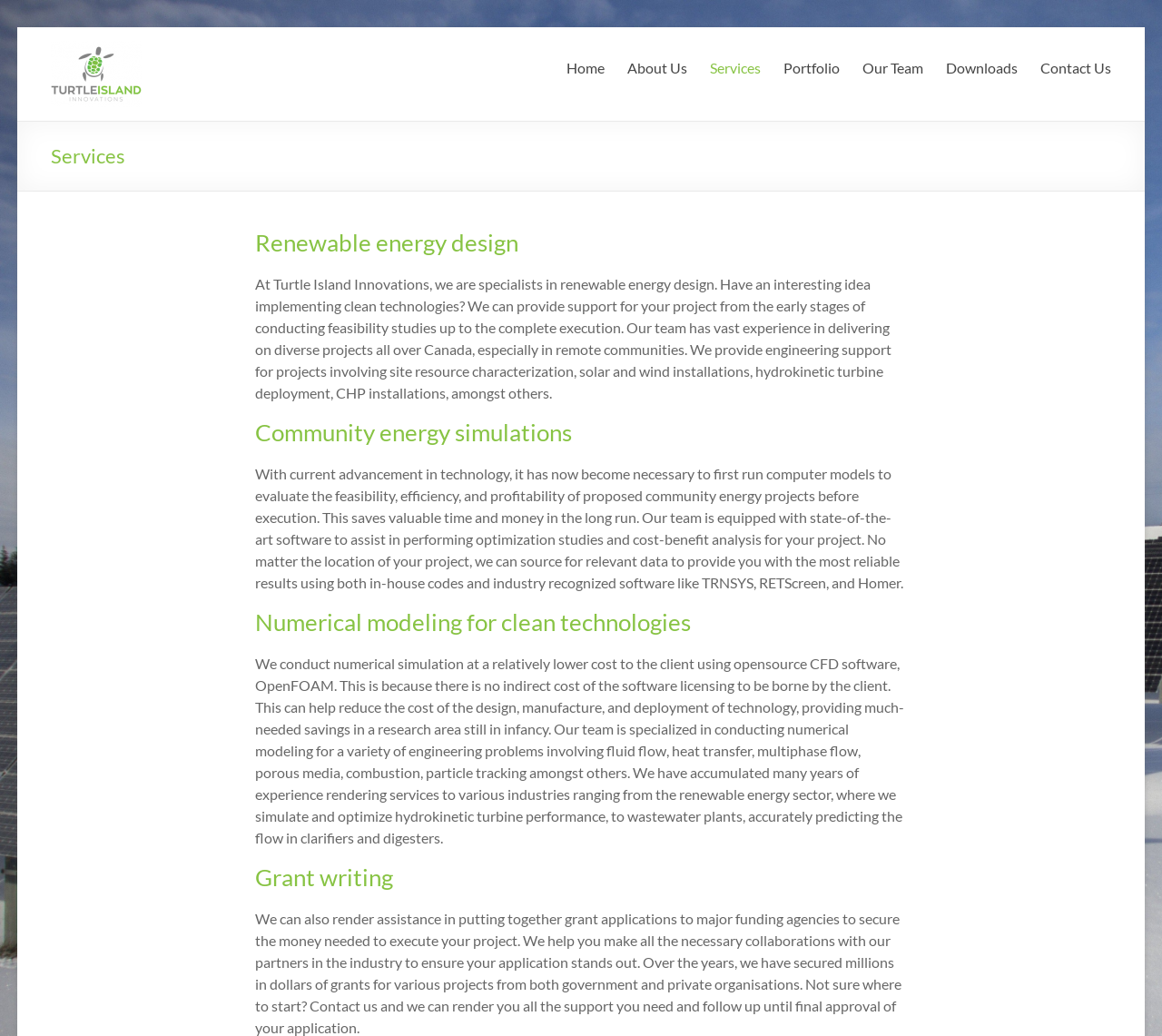Please specify the bounding box coordinates for the clickable region that will help you carry out the instruction: "View Kruger Park Maps".

None